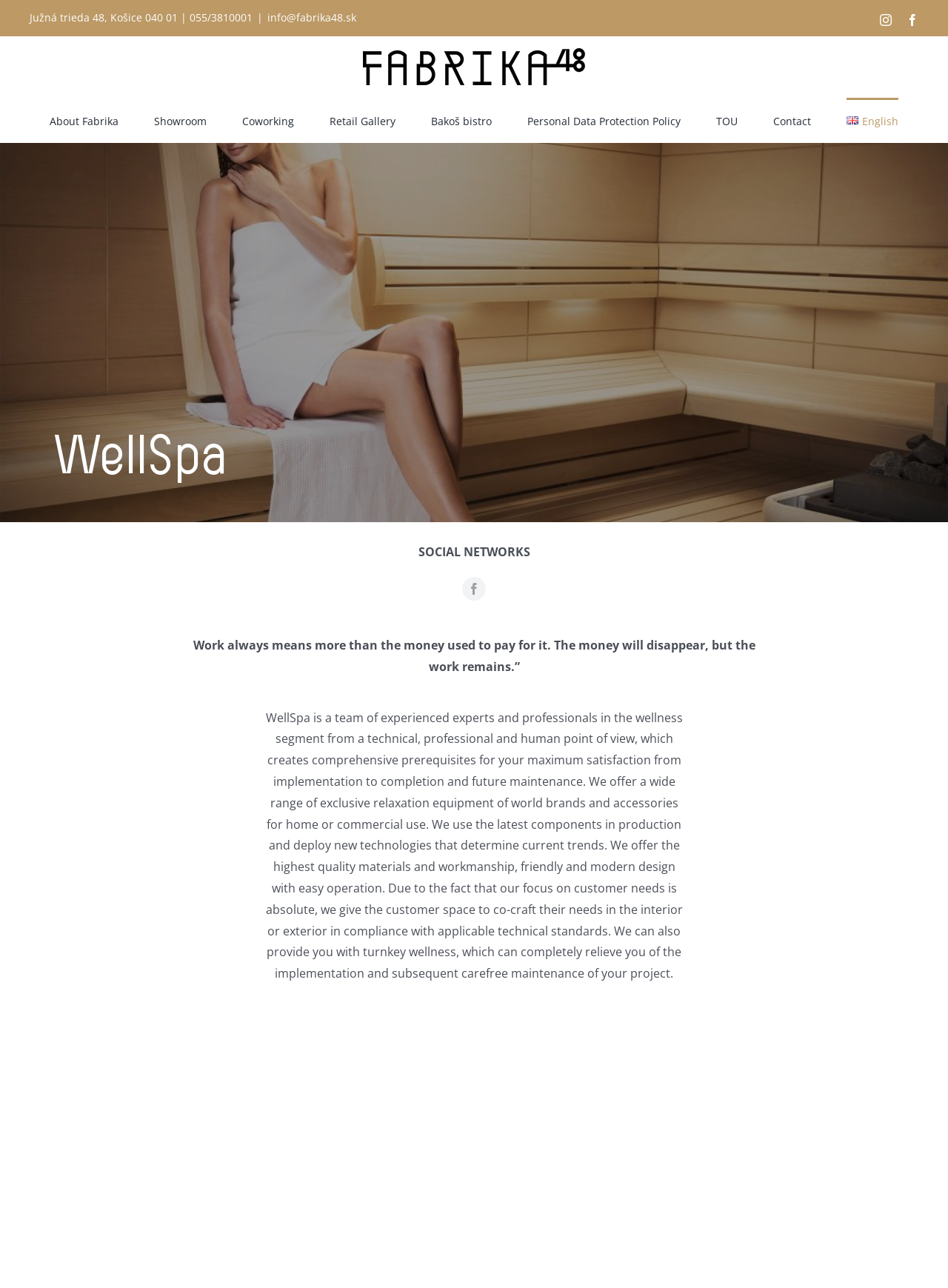Can you specify the bounding box coordinates of the area that needs to be clicked to fulfill the following instruction: "Learn more about WellSpa's team"?

[0.056, 0.335, 0.944, 0.378]